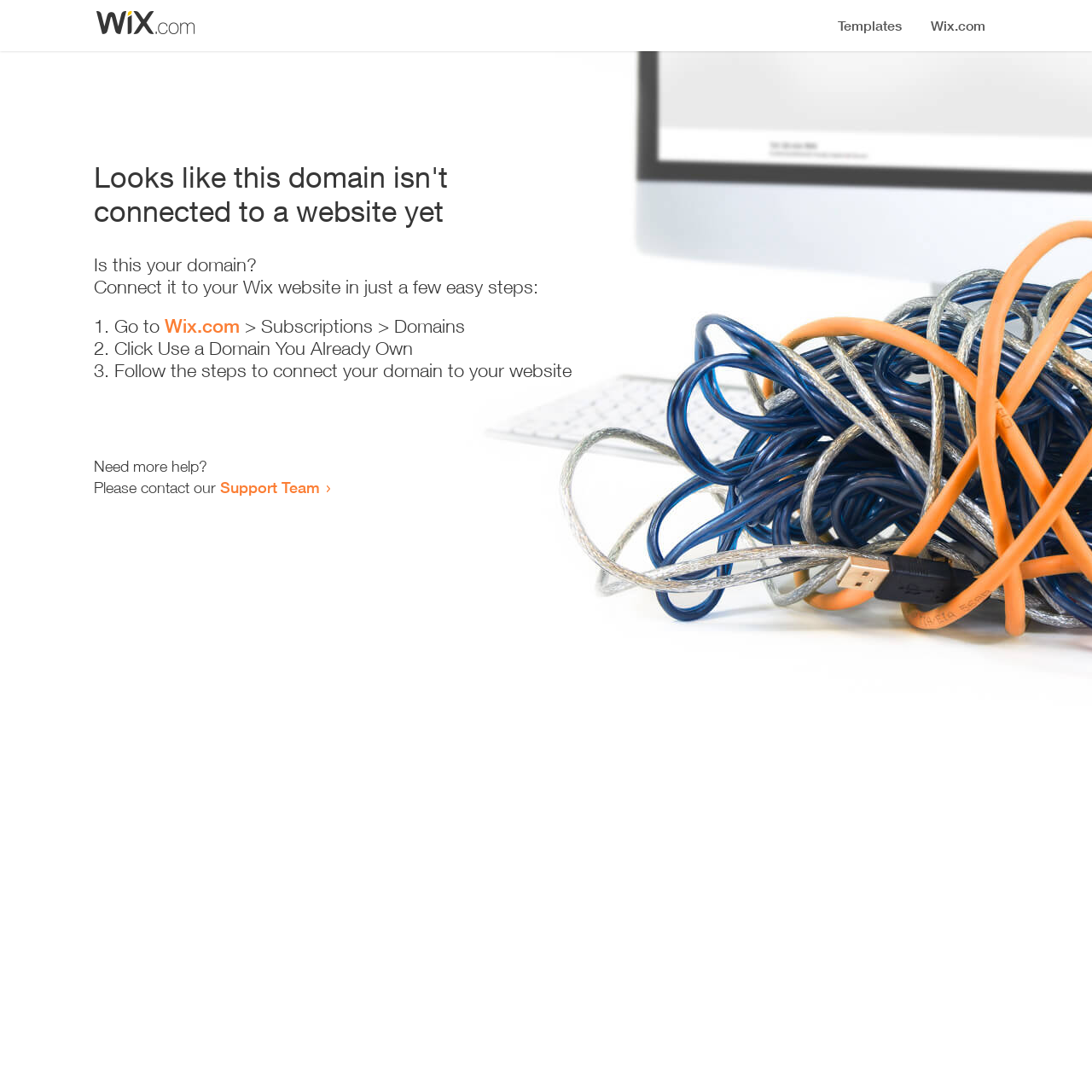Provide your answer in one word or a succinct phrase for the question: 
How many steps are required to connect the domain?

3